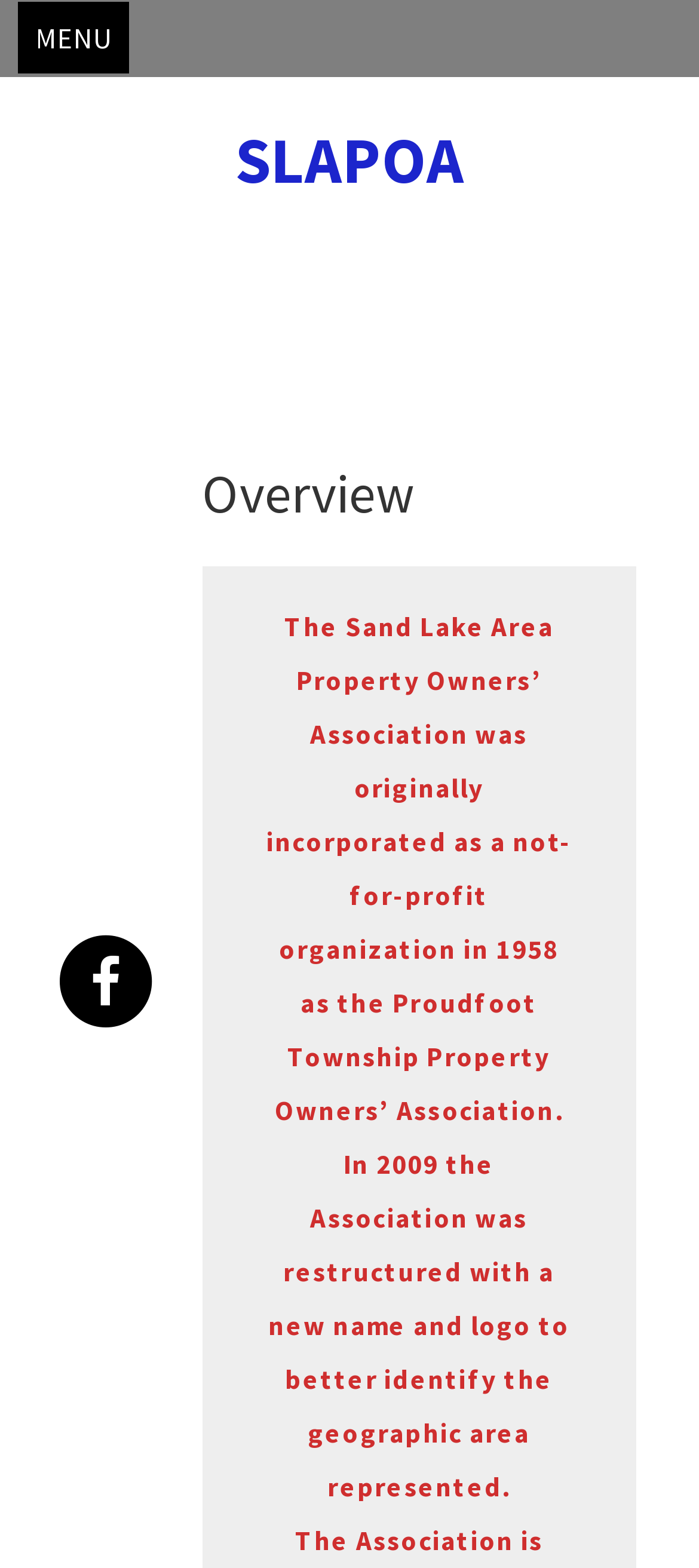Locate the UI element described by SLAPOA in the provided webpage screenshot. Return the bounding box coordinates in the format (top-left x, top-left y, bottom-right x, bottom-right y), ensuring all values are between 0 and 1.

[0.336, 0.077, 0.664, 0.128]